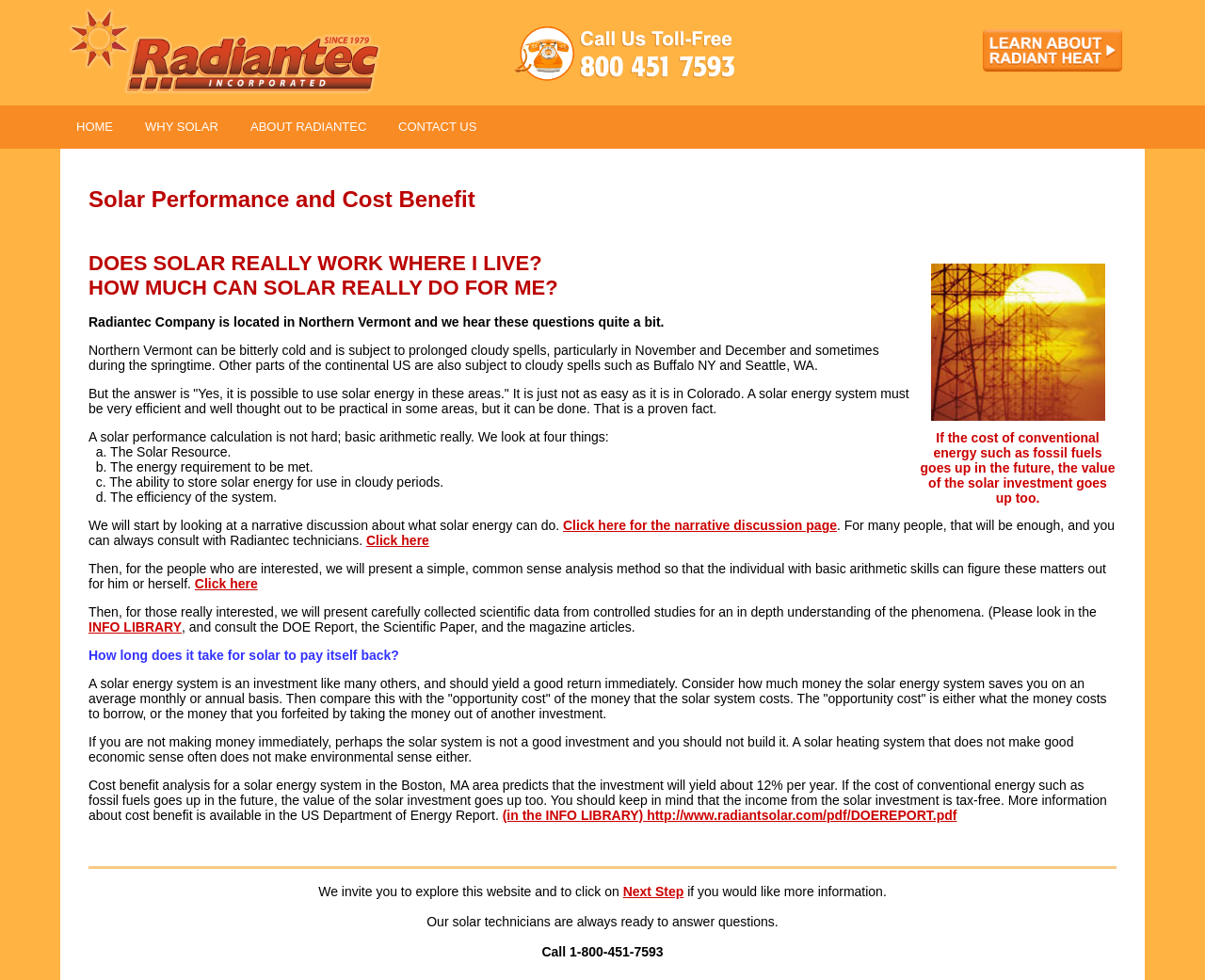Answer the question in one word or a short phrase:
How many links are provided to access more information about solar energy systems?

At least 5